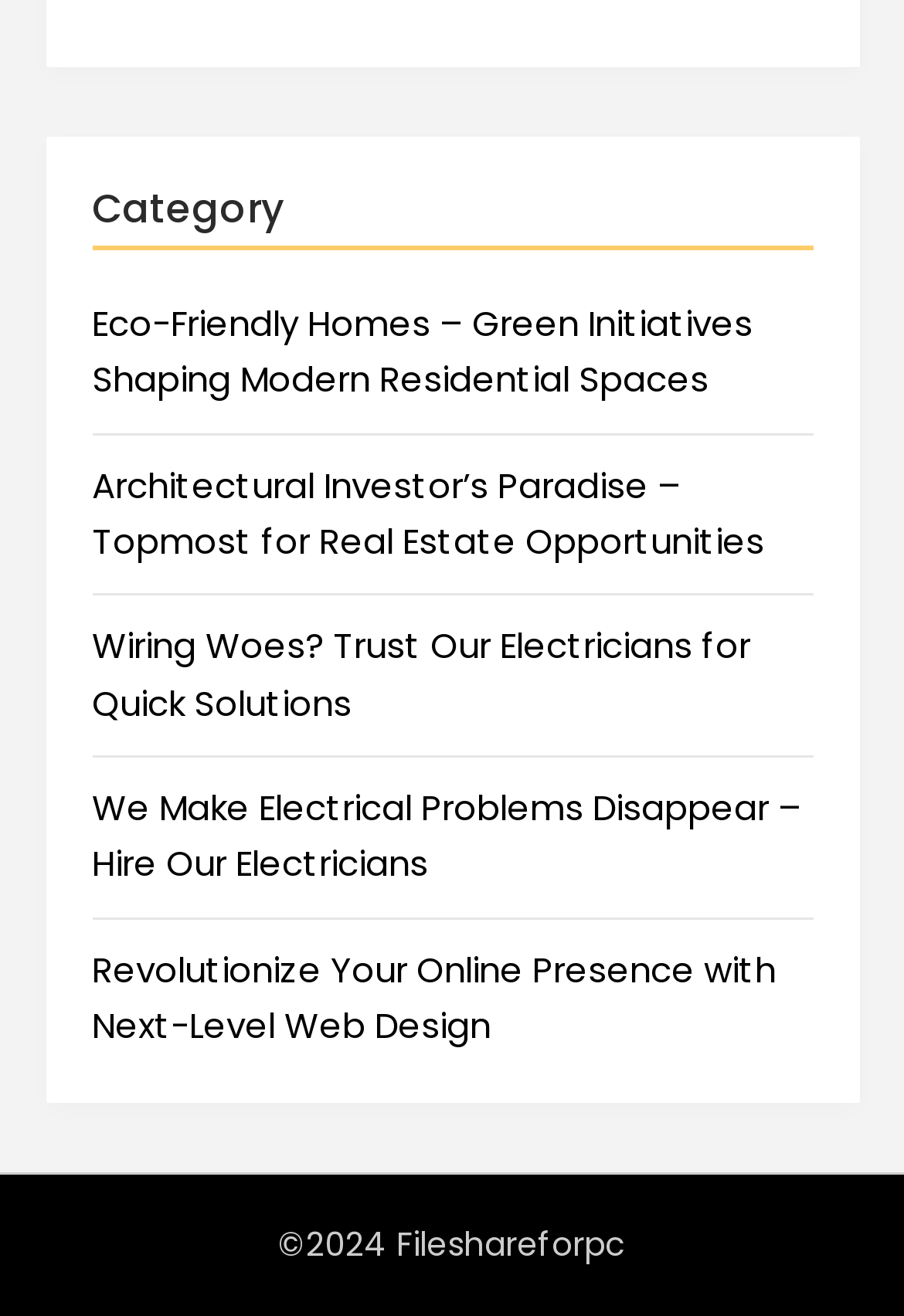Use a single word or phrase to answer the question: 
What is the category of the webpage?

Category